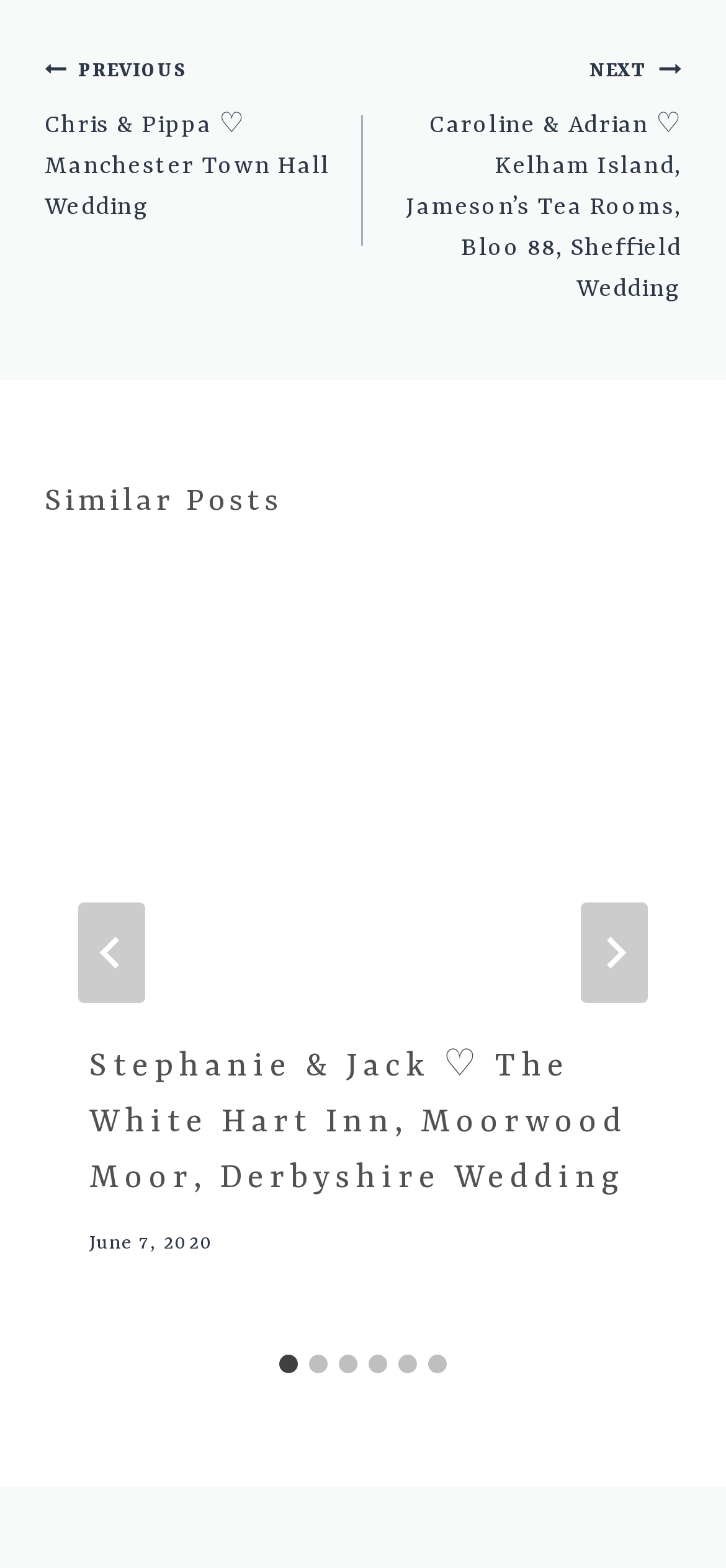Determine the bounding box coordinates for the element that should be clicked to follow this instruction: "View similar post". The coordinates should be given as four float numbers between 0 and 1, in the format [left, top, right, bottom].

[0.062, 0.305, 0.938, 0.335]